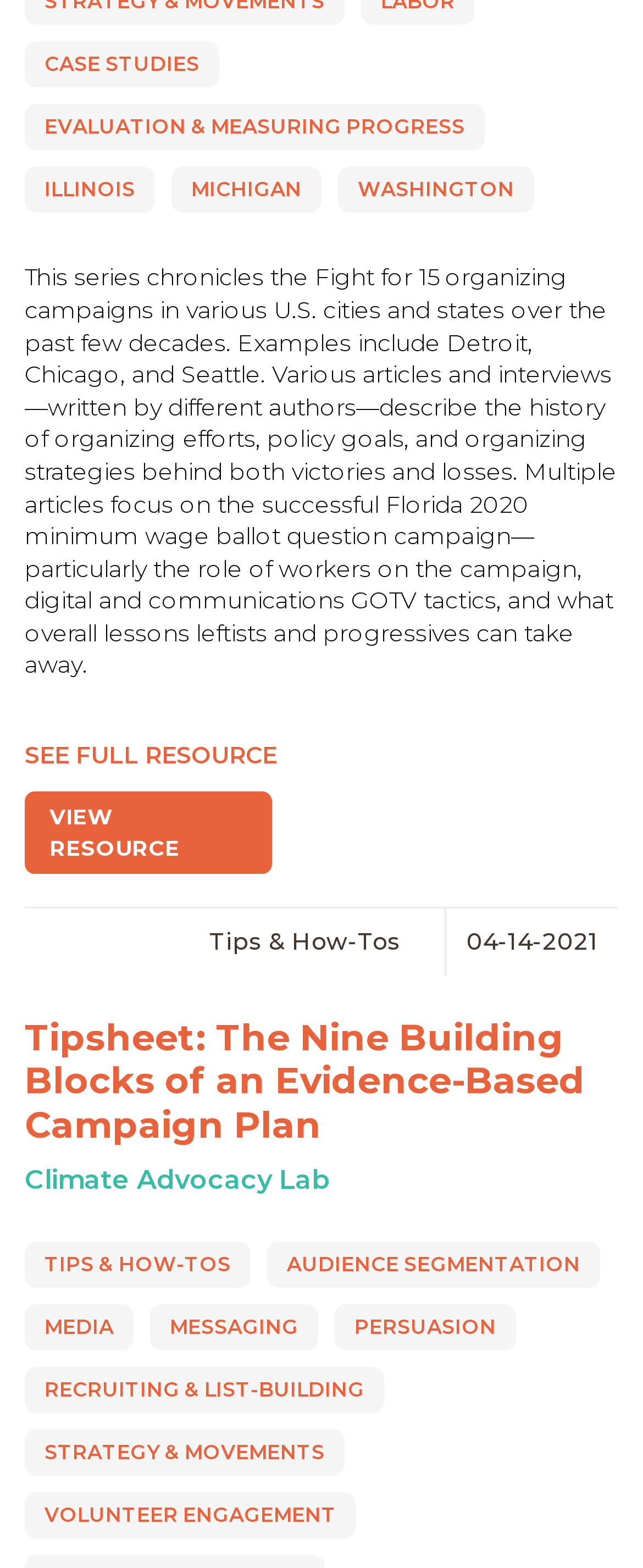Can you specify the bounding box coordinates of the area that needs to be clicked to fulfill the following instruction: "See full resource"?

[0.038, 0.472, 0.431, 0.491]